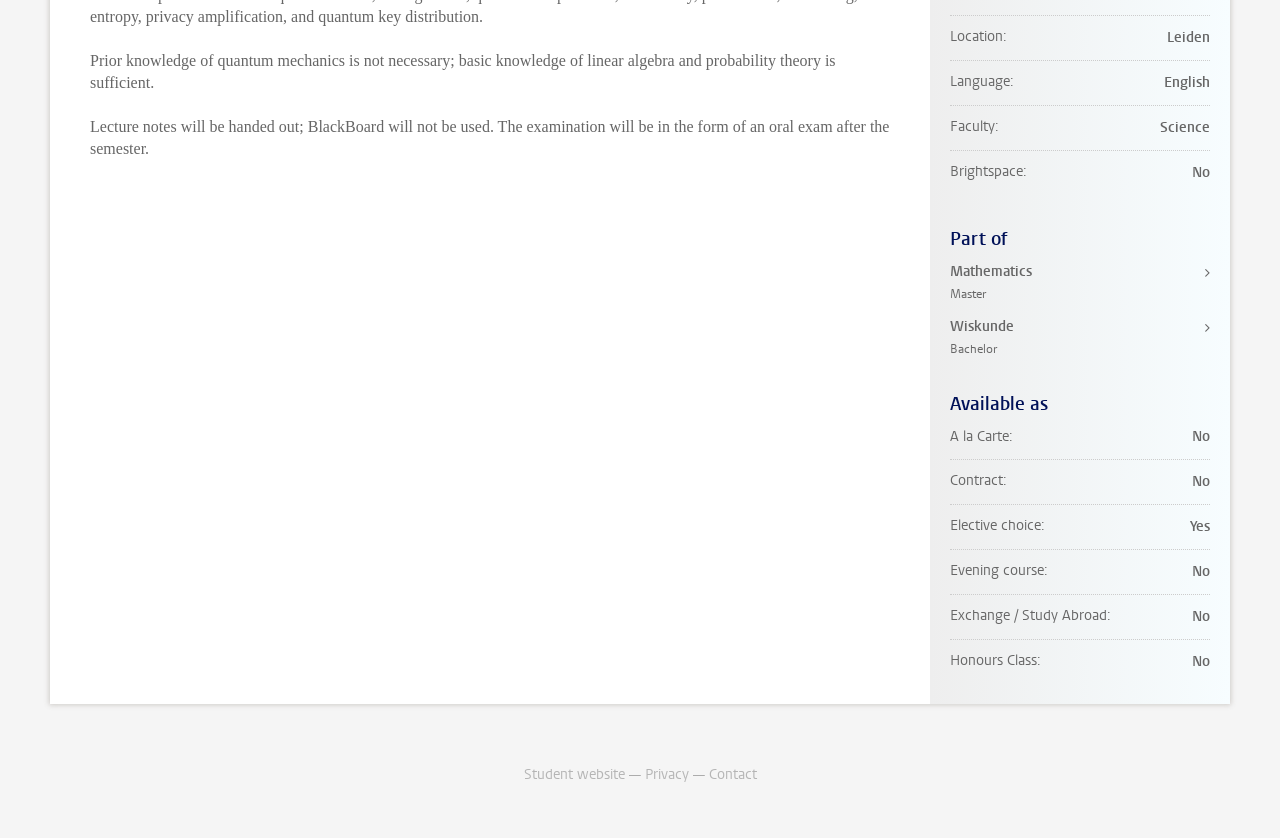From the webpage screenshot, identify the region described by Contact. Provide the bounding box coordinates as (top-left x, top-left y, bottom-right x, bottom-right y), with each value being a floating point number between 0 and 1.

[0.554, 0.913, 0.591, 0.936]